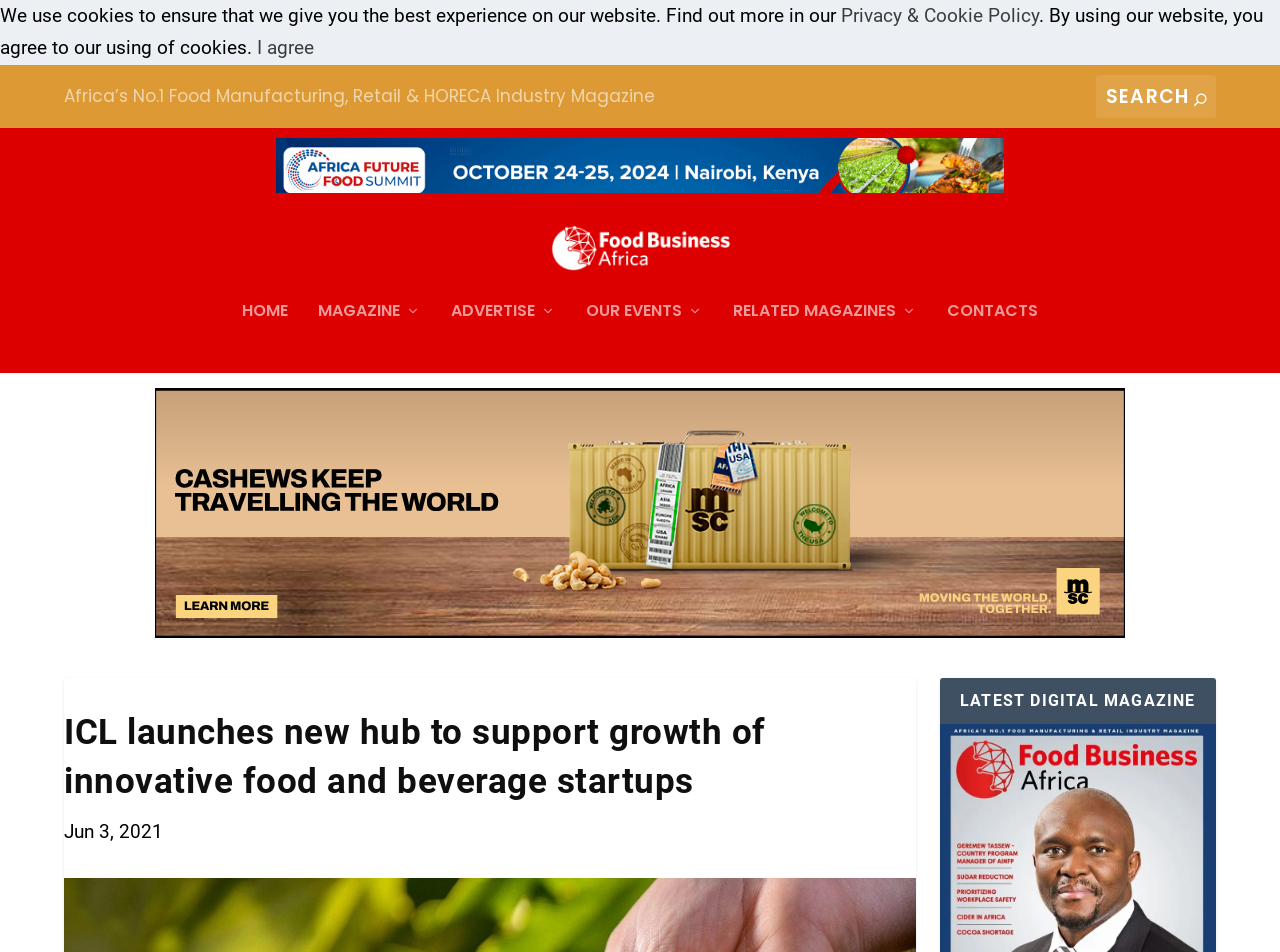Analyze and describe the webpage in a detailed narrative.

The webpage is about Food Business Africa Magazine, with a focus on the launch of a new startup hub by ICL Group, an Israeli global specialty minerals and chemicals company, to support innovative food and beverage startups.

At the top of the page, there is a notification bar with a message about cookies and a link to the Privacy & Cookie Policy. Below this, there is a header section with a search bar on the right side, accompanied by a search button with a magnifying glass icon. On the left side of the header, there is a link to the magazine's homepage and a logo of Food Business Africa Magazine.

Below the header, there is a large advertisement banner that spans most of the page width. Underneath the advertisement, there is a navigation menu with links to various sections of the website, including HOME, MAGAZINE, ADVERTISE, OUR EVENTS, RELATED MAGAZINES, and CONTACTS.

The main content of the page is an article with a heading that reads "ICL launches new hub to support growth of innovative food and beverage startups". The article is accompanied by a publication date, "Jun 3, 2021", and is followed by an iframe that likely contains the article's content.

On the right side of the page, there is a section with a heading "LATEST DIGITAL MAGAZINE", which may contain links or previews of recent magazine issues.